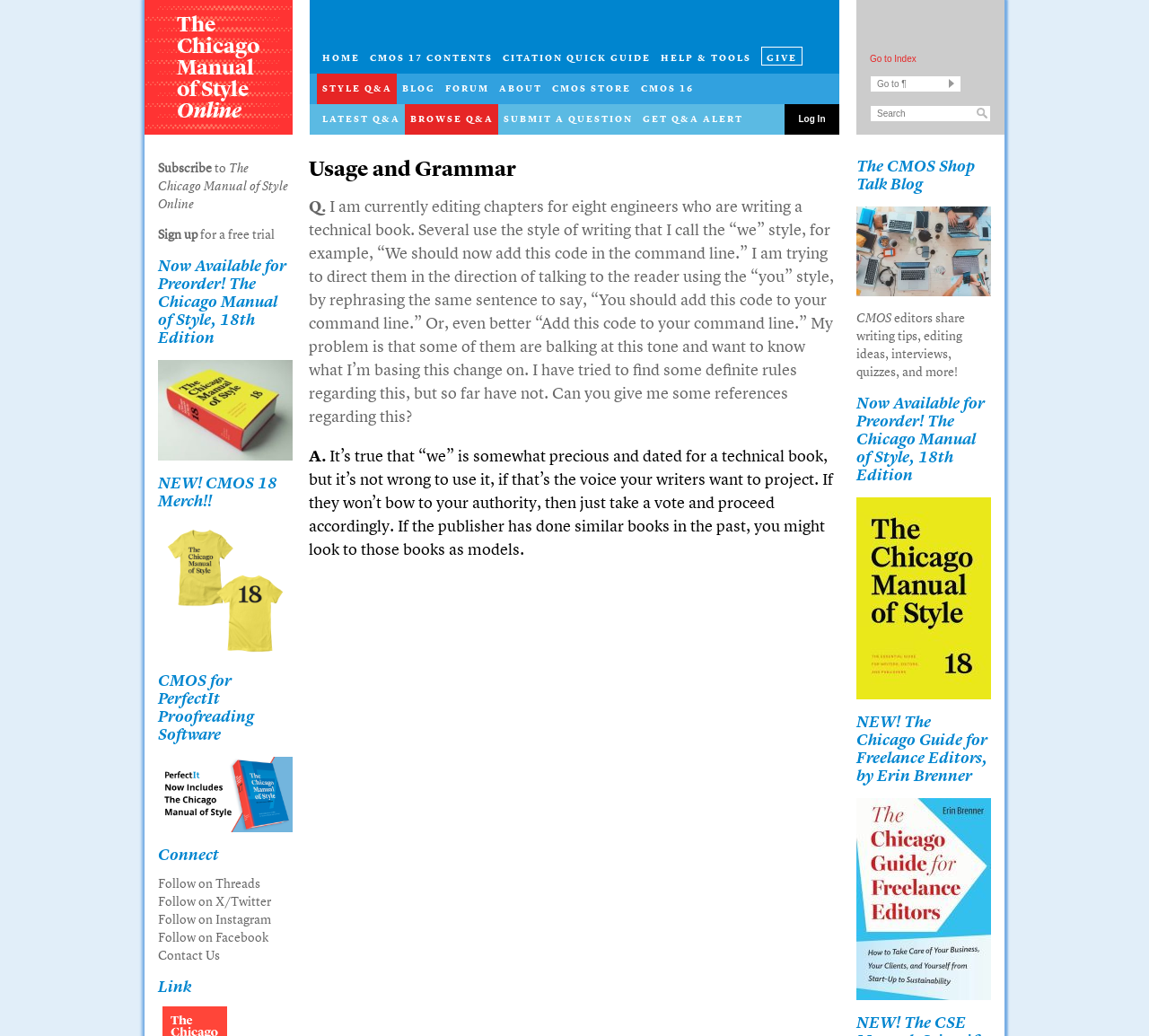Please identify the bounding box coordinates of the clickable element to fulfill the following instruction: "Click on the 'HOME' link". The coordinates should be four float numbers between 0 and 1, i.e., [left, top, right, bottom].

[0.276, 0.042, 0.317, 0.071]